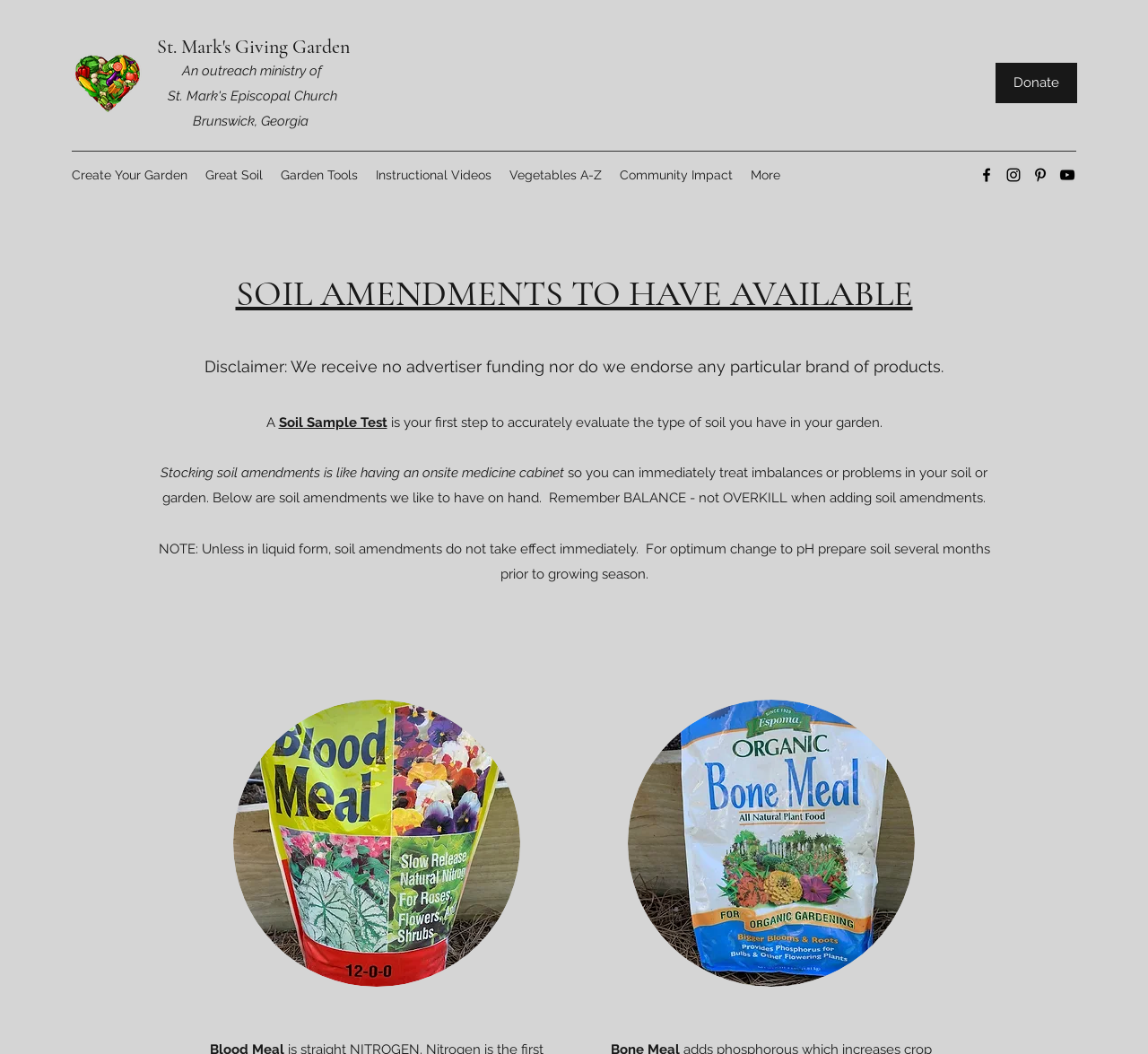Please locate the bounding box coordinates of the element that should be clicked to achieve the given instruction: "View Soil Sample Test".

[0.243, 0.393, 0.337, 0.408]